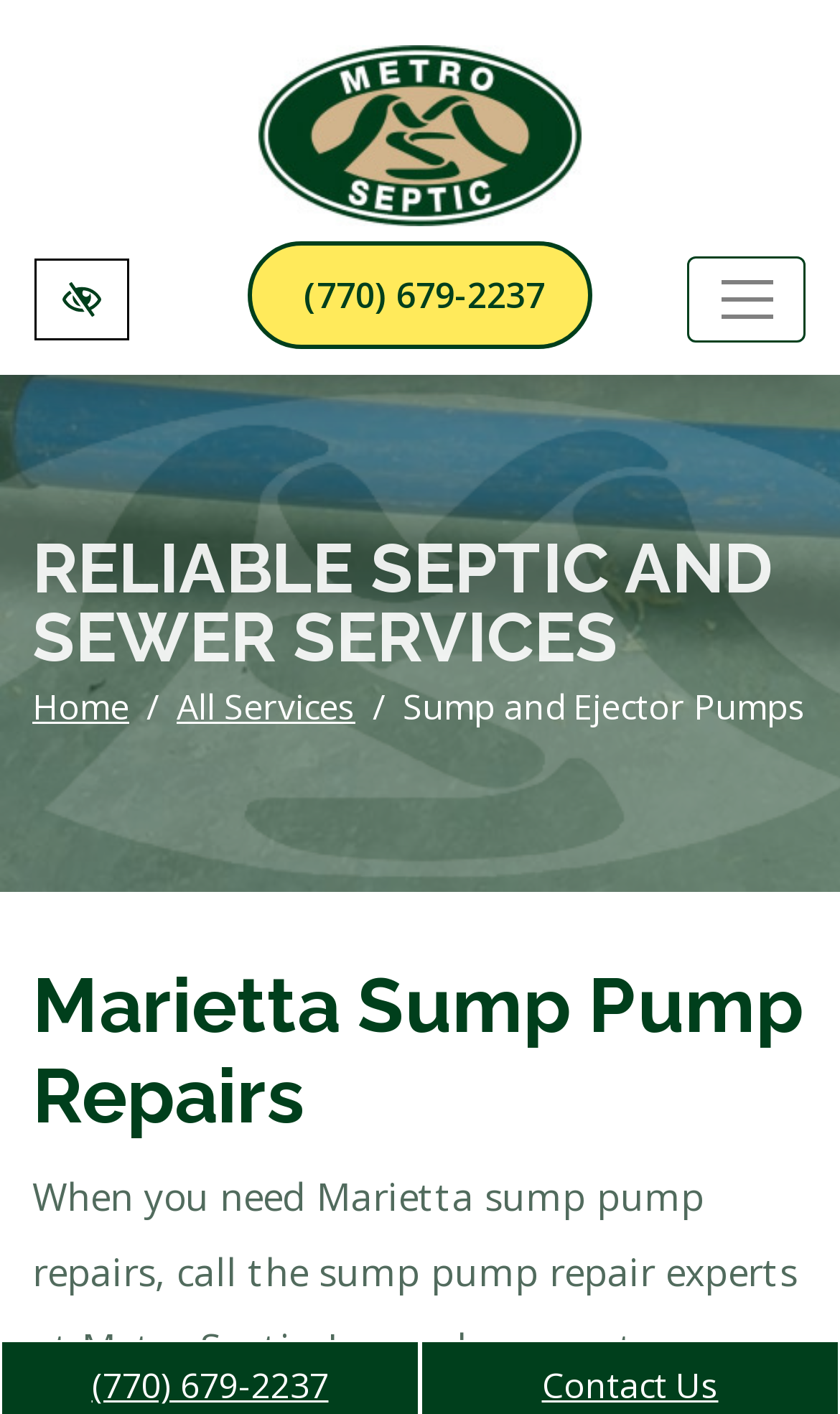Based on the element description parent_node: (770) 679-2237, identify the bounding box of the UI element in the given webpage screenshot. The coordinates should be in the format (top-left x, top-left y, bottom-right x, bottom-right y) and must be between 0 and 1.

[0.308, 0.025, 0.692, 0.165]